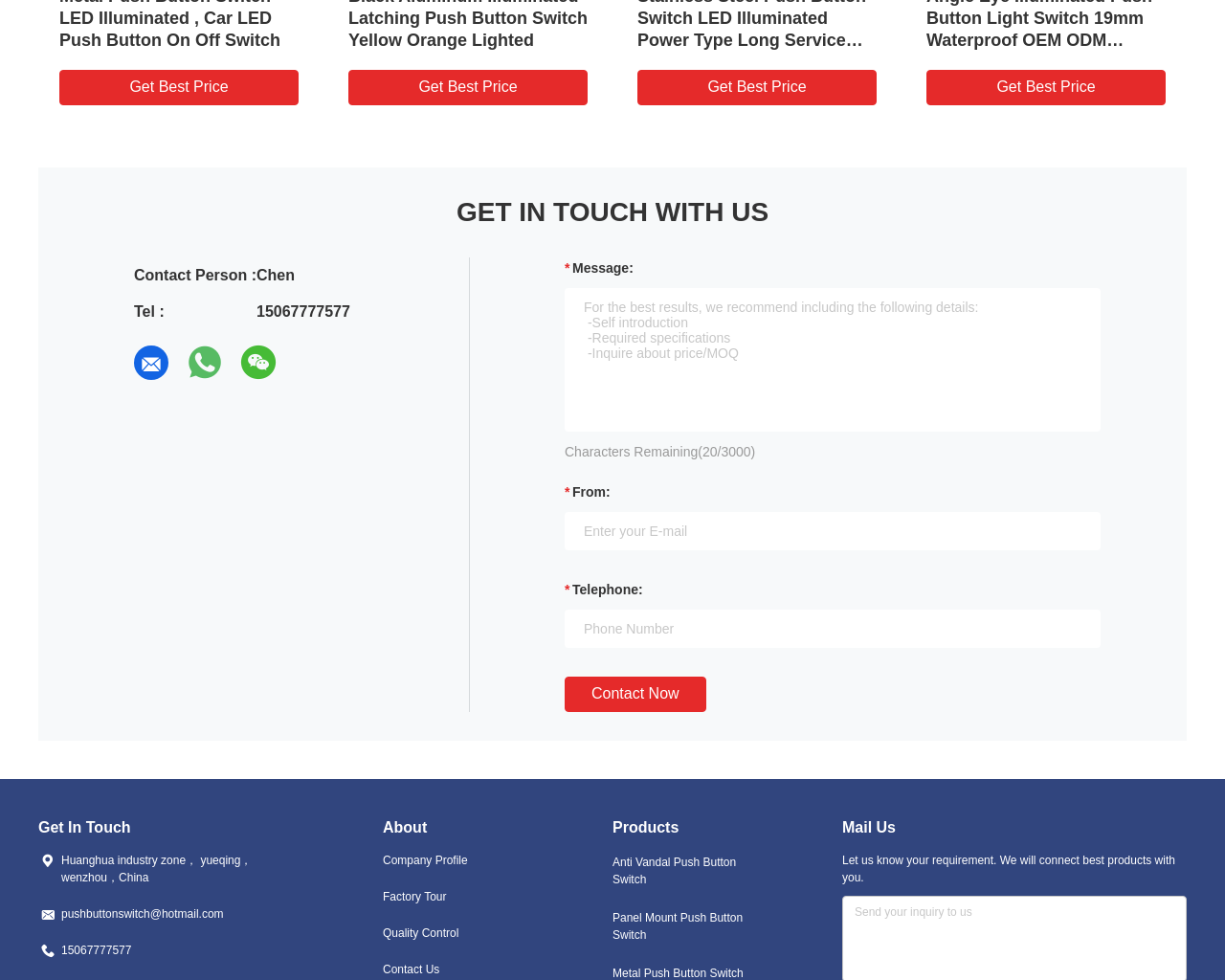Please find the bounding box coordinates of the element that must be clicked to perform the given instruction: "Click the 'Mail Us' link". The coordinates should be four float numbers from 0 to 1, i.e., [left, top, right, bottom].

[0.688, 0.836, 0.731, 0.853]